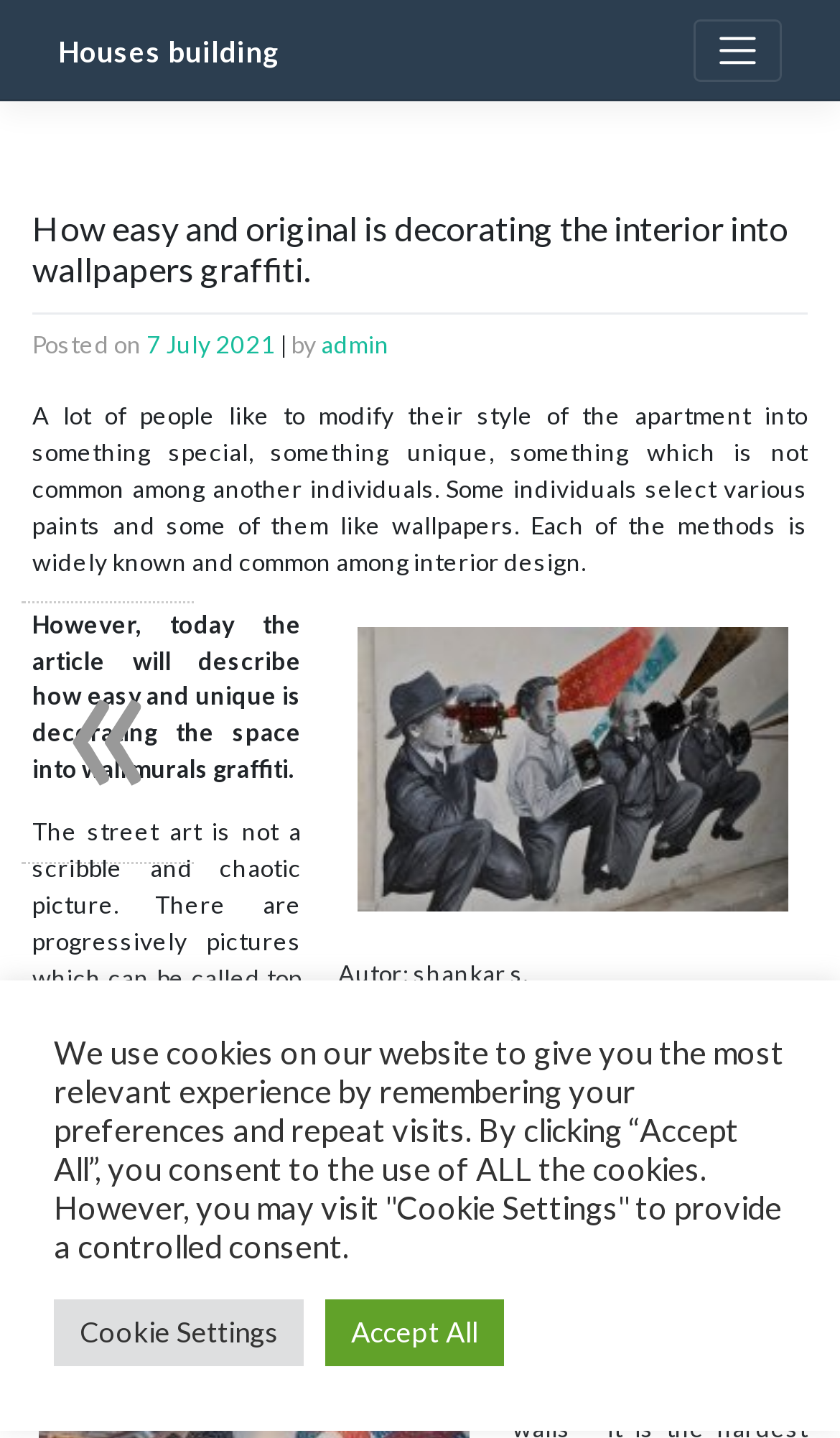Provide your answer in one word or a succinct phrase for the question: 
What is the source of the image?

http://www.flickr.com